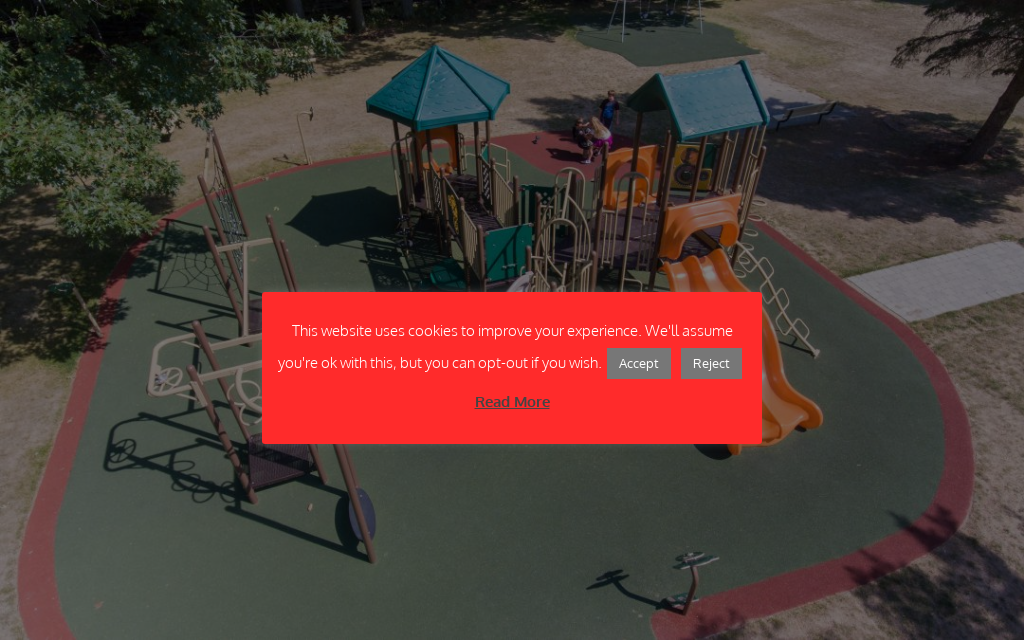Provide your answer in one word or a succinct phrase for the question: 
What type of equipment is available in the playground?

Slides, climbing walls, and swings